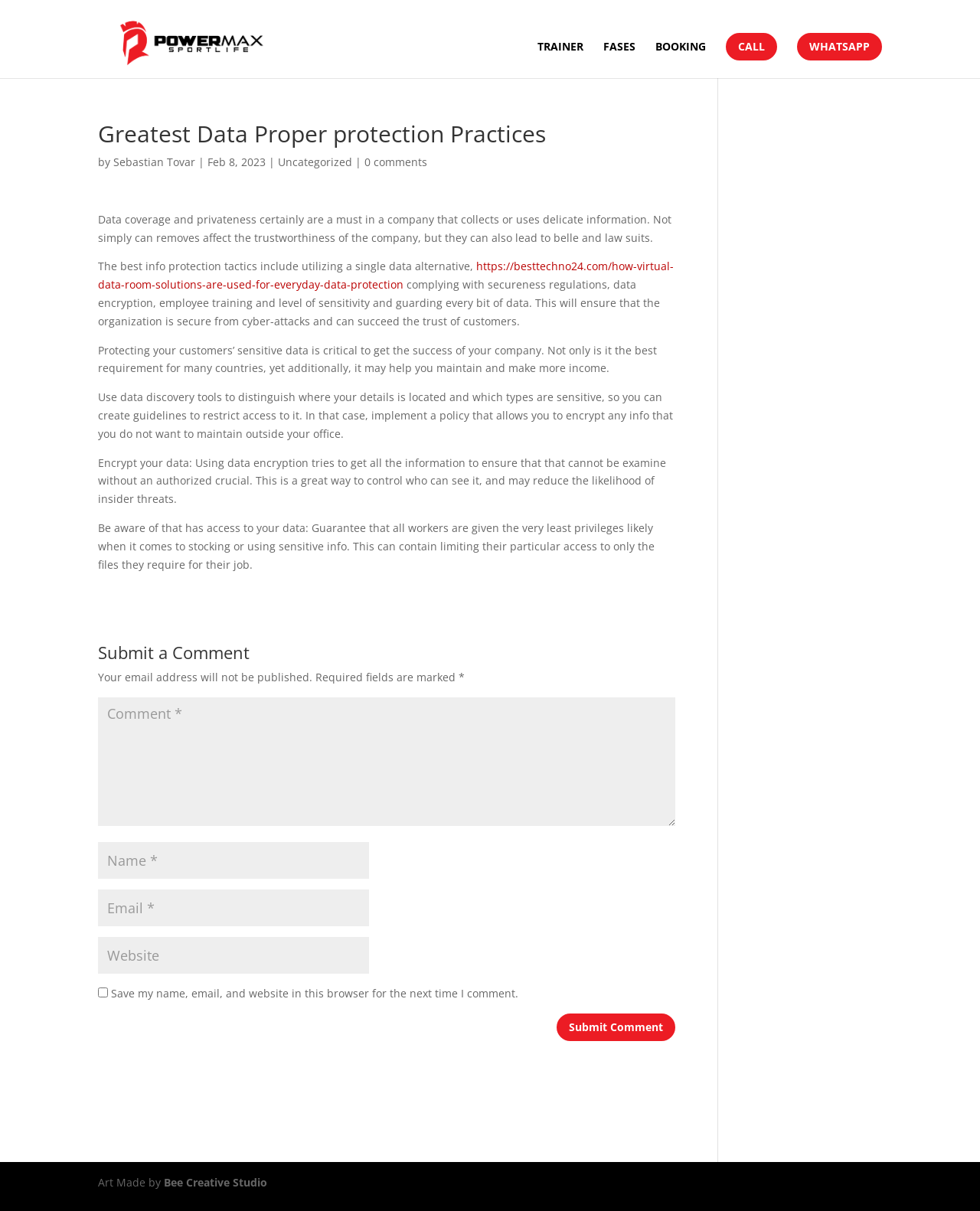Using the information from the screenshot, answer the following question thoroughly:
What is the purpose of data discovery tools?

According to the article, data discovery tools are used to identify where the data is located and which types are sensitive, so that guidelines can be created to restrict access to it.